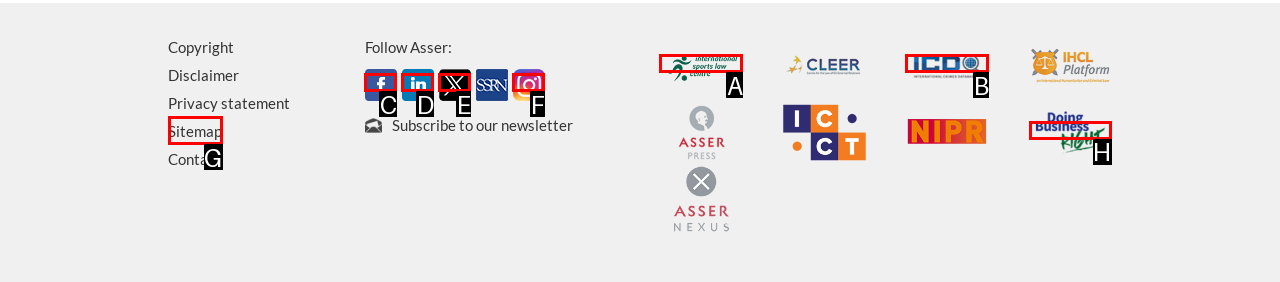Identify the correct option to click in order to accomplish the task: Read the Doing Business Right blog Provide your answer with the letter of the selected choice.

H